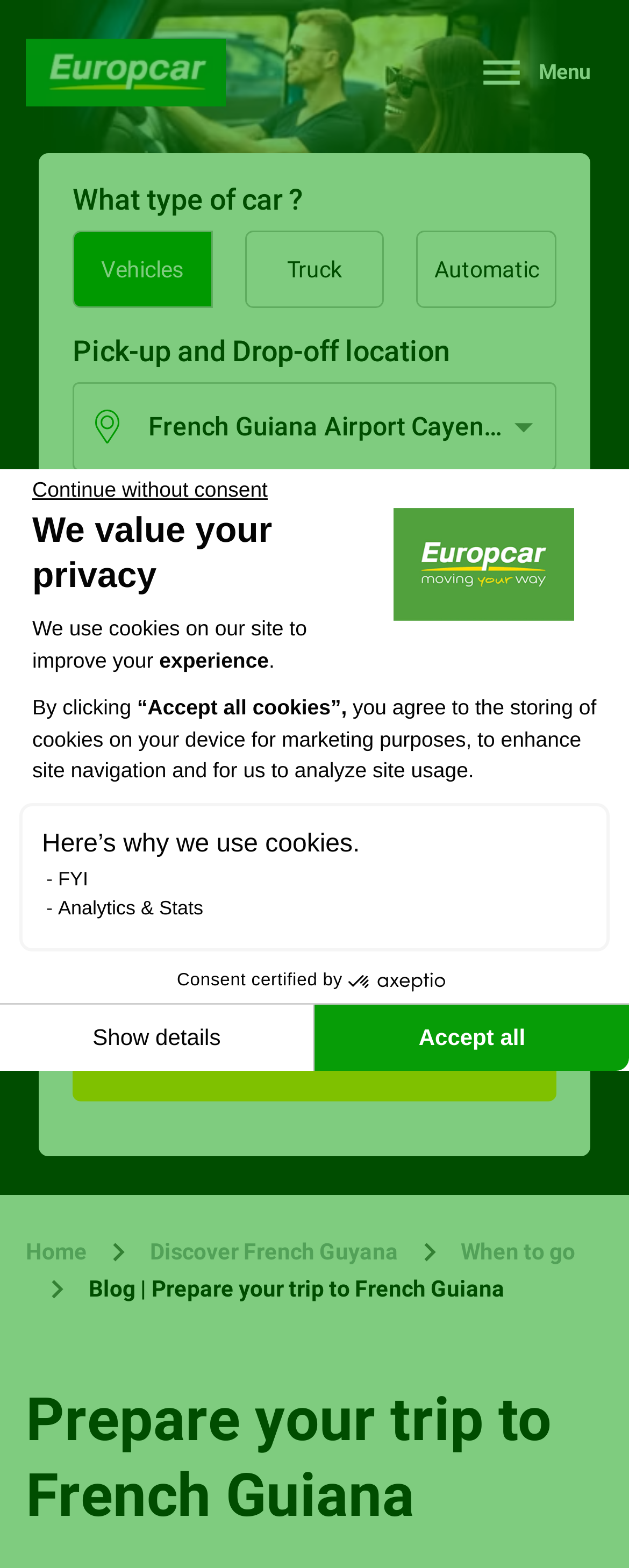What is the purpose of the cookies on this website?
Based on the screenshot, give a detailed explanation to answer the question.

In the consent management platform section, I can see that the website uses cookies for purely technical and functional purposes, as well as for analytics and stats. This implies that the cookies are used to improve my experience on the website, count and measure events, and collect analytics and stats.